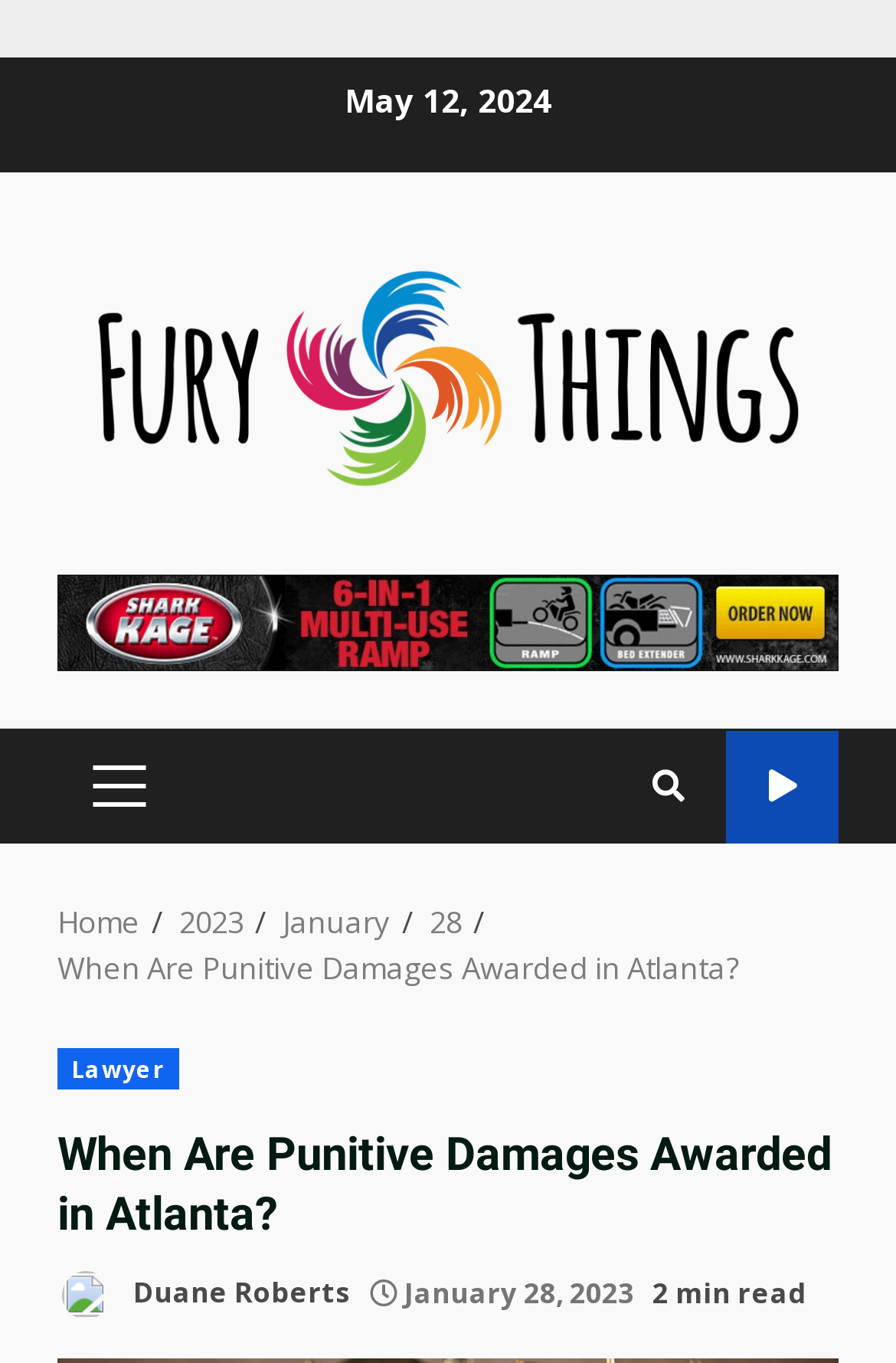Please provide the bounding box coordinates for the element that needs to be clicked to perform the following instruction: "Click on '« PREV New Beginnings' link". The coordinates should be given as four float numbers between 0 and 1, i.e., [left, top, right, bottom].

None